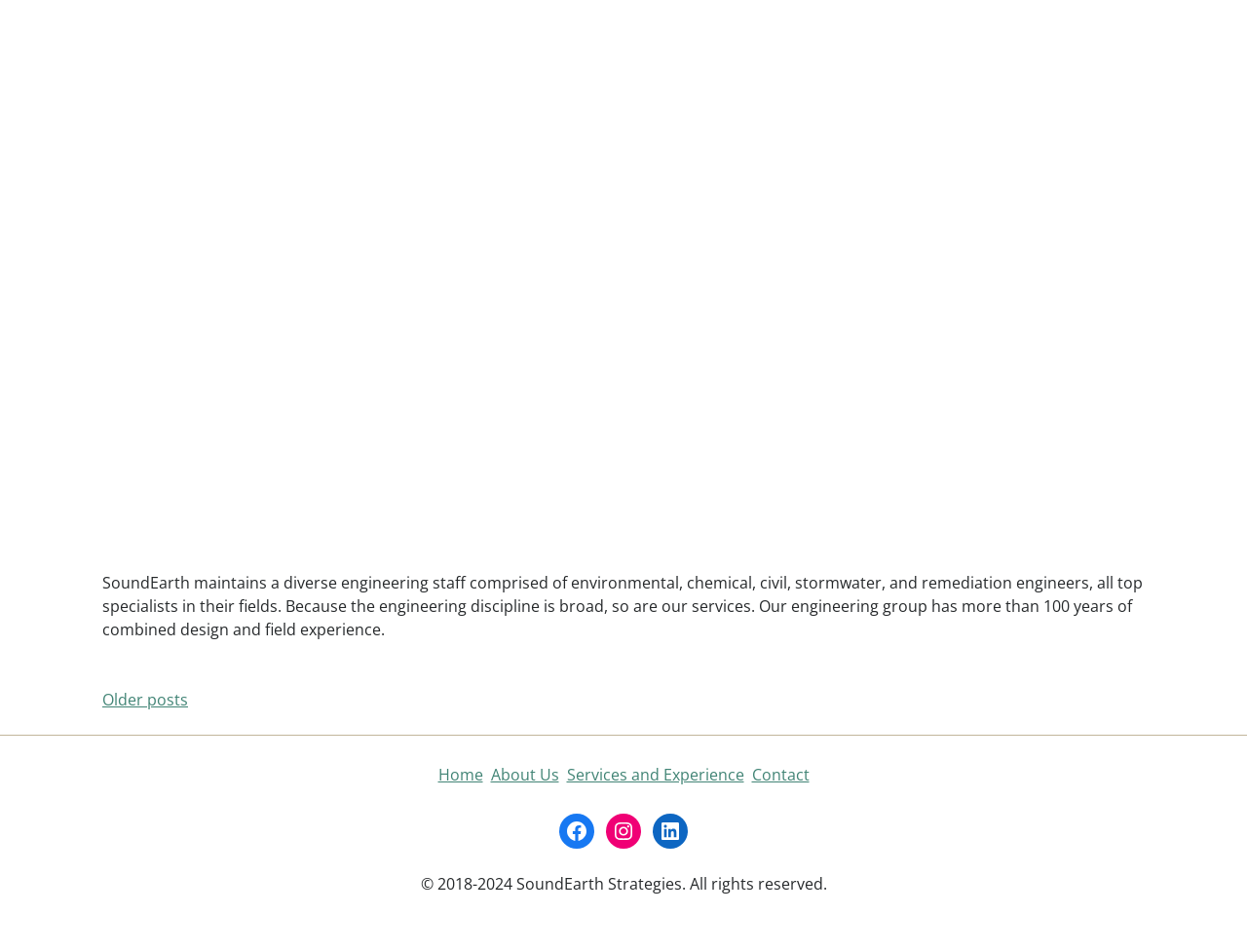Please respond in a single word or phrase: 
What type of engineers does SoundEarth have?

Environmental, chemical, civil, stormwater, and remediation engineers